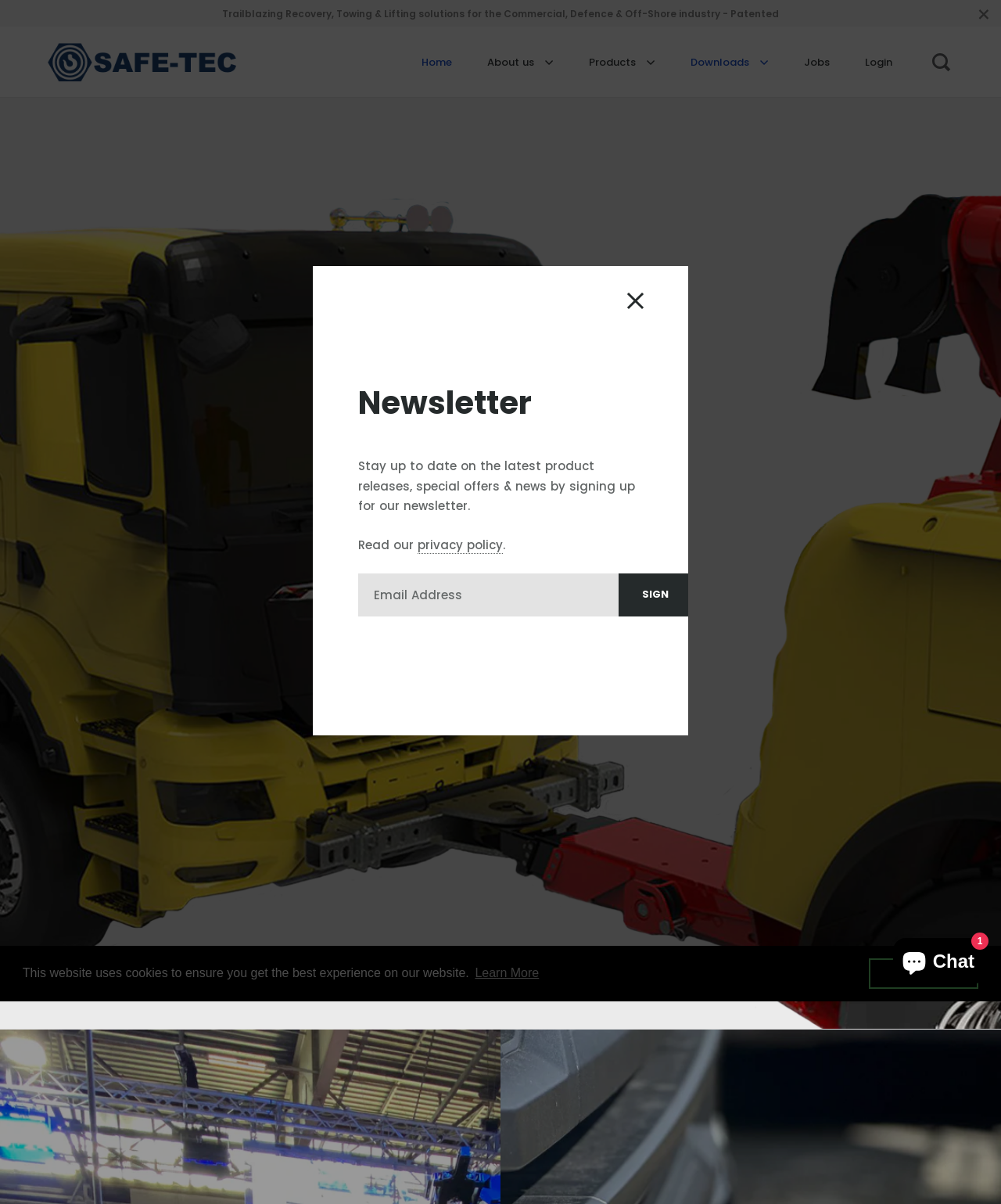What is the button text to close the popup?
Provide an in-depth and detailed answer to the question.

The button text to close the popup is obtained from the button element 'Close popup' which is located at the top-right corner of the popup, indicating that clicking this button will close the popup.